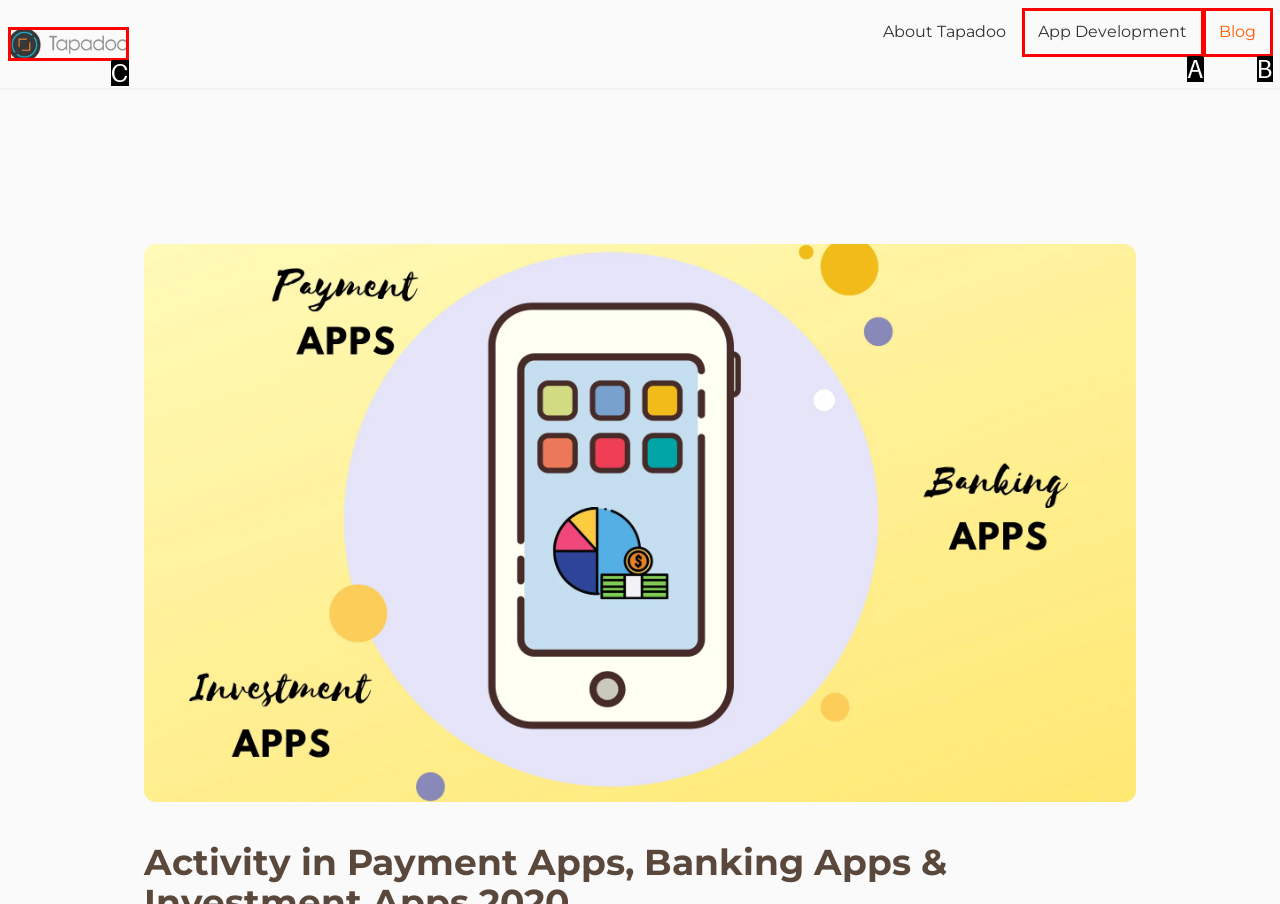Based on the given description: Blog, determine which HTML element is the best match. Respond with the letter of the chosen option.

B